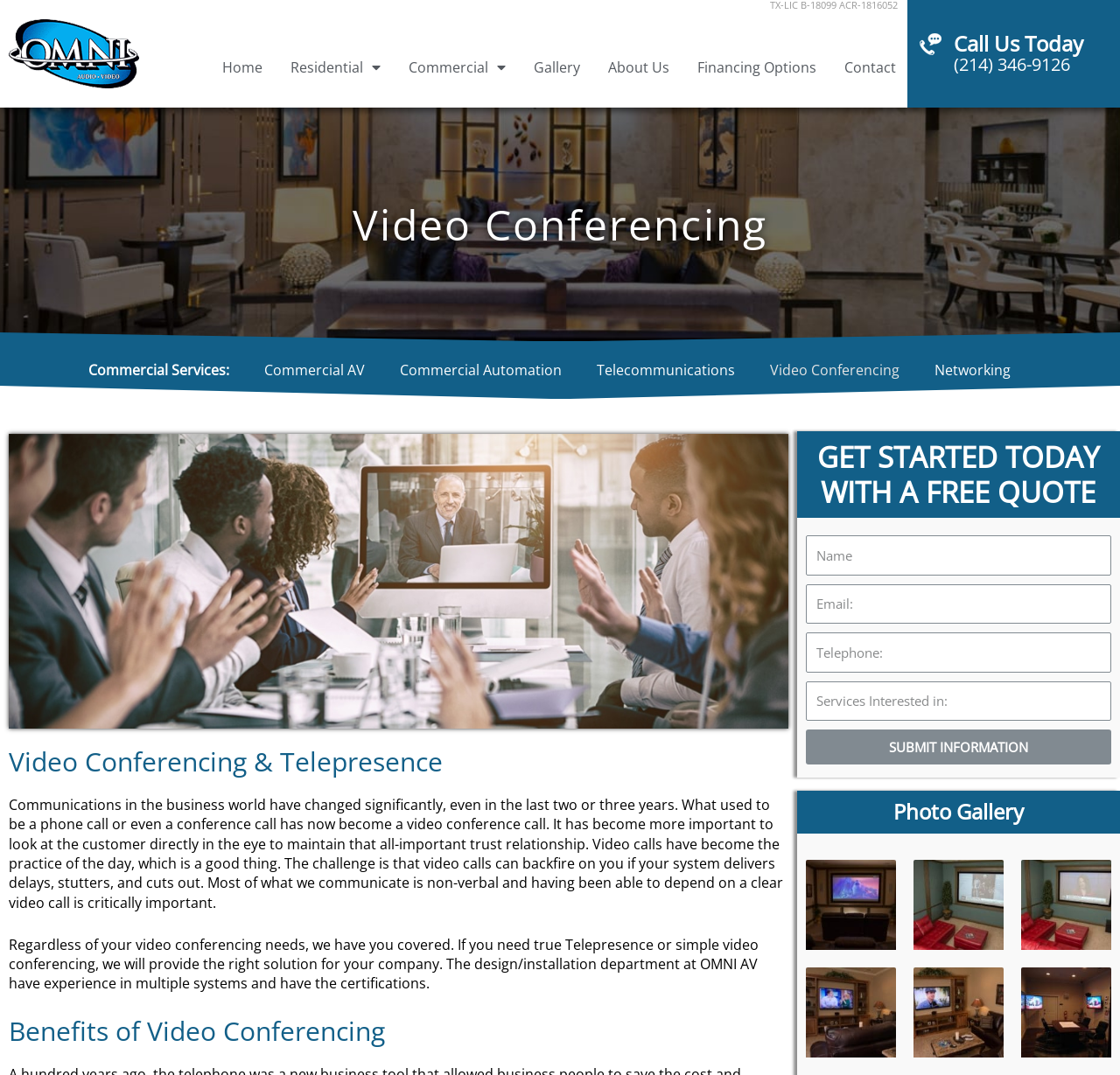Locate the bounding box coordinates of the segment that needs to be clicked to meet this instruction: "Call the phone number".

[0.852, 0.051, 0.987, 0.069]